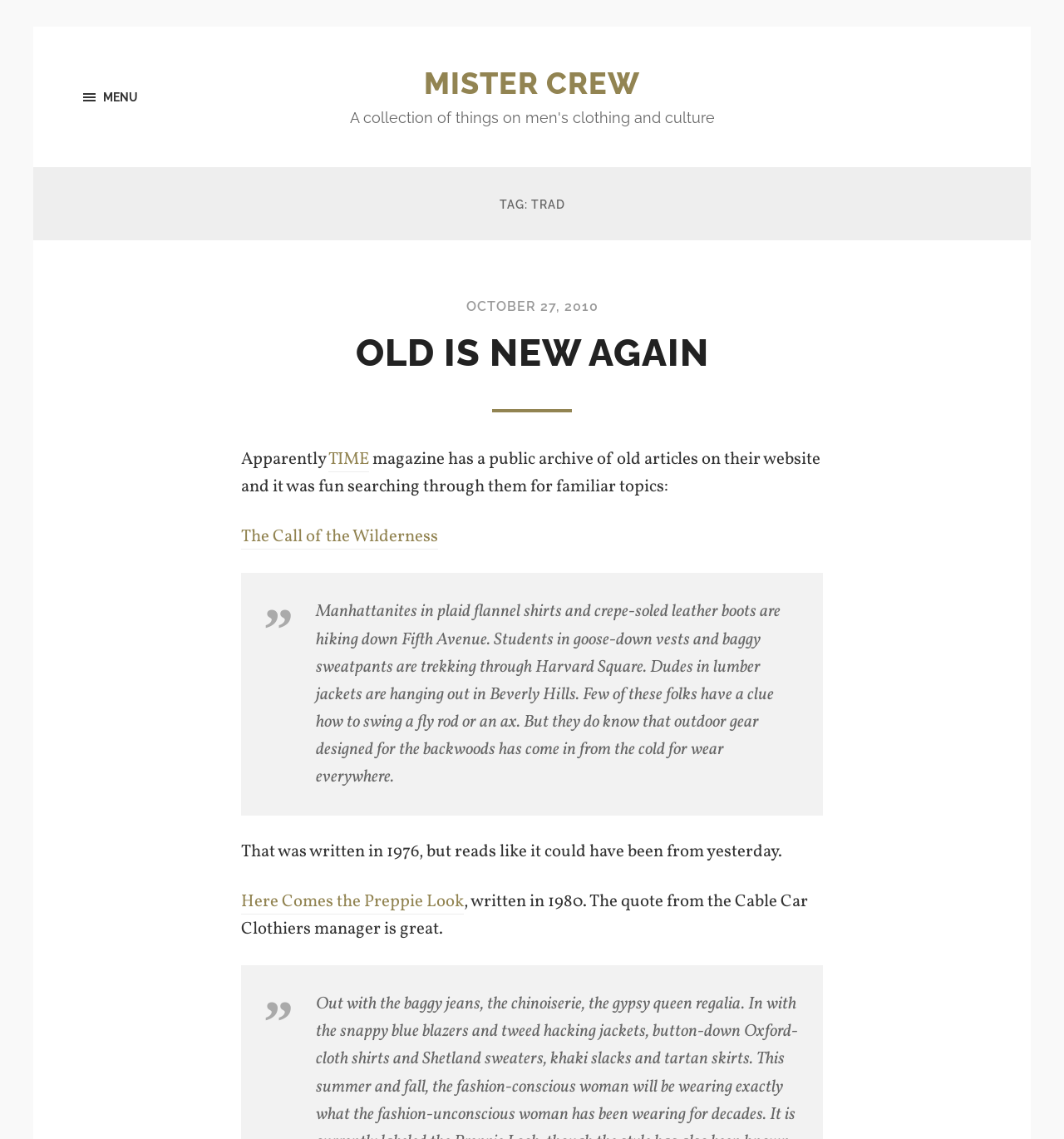Provide the bounding box coordinates of the UI element that matches the description: "Menu Close".

[0.078, 0.081, 0.13, 0.089]